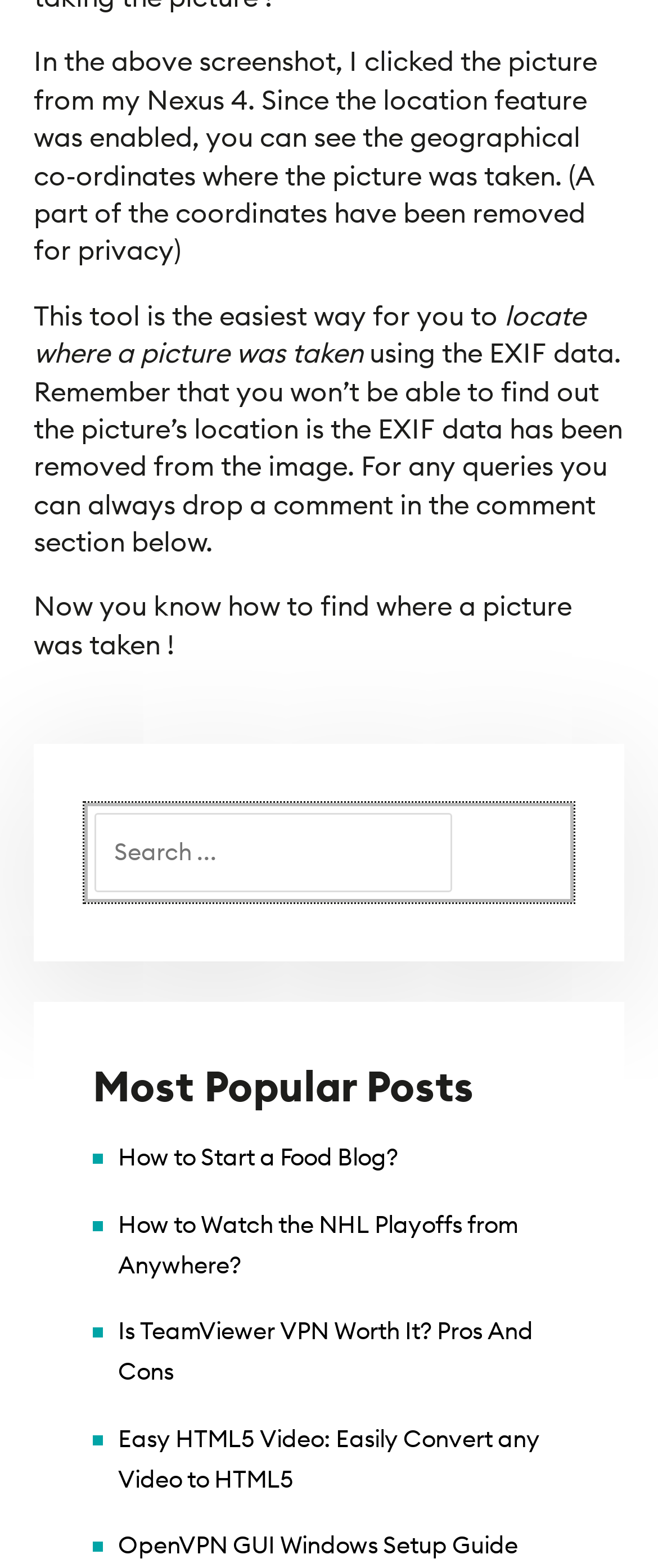What type of posts are listed below?
From the details in the image, answer the question comprehensively.

The section below the search box lists the most popular posts on the website. This is indicated by the heading 'Most Popular Posts' and the links to various posts such as 'How to Start a Food Blog?' and 'How to Watch the NHL Playoffs from Anywhere?'.